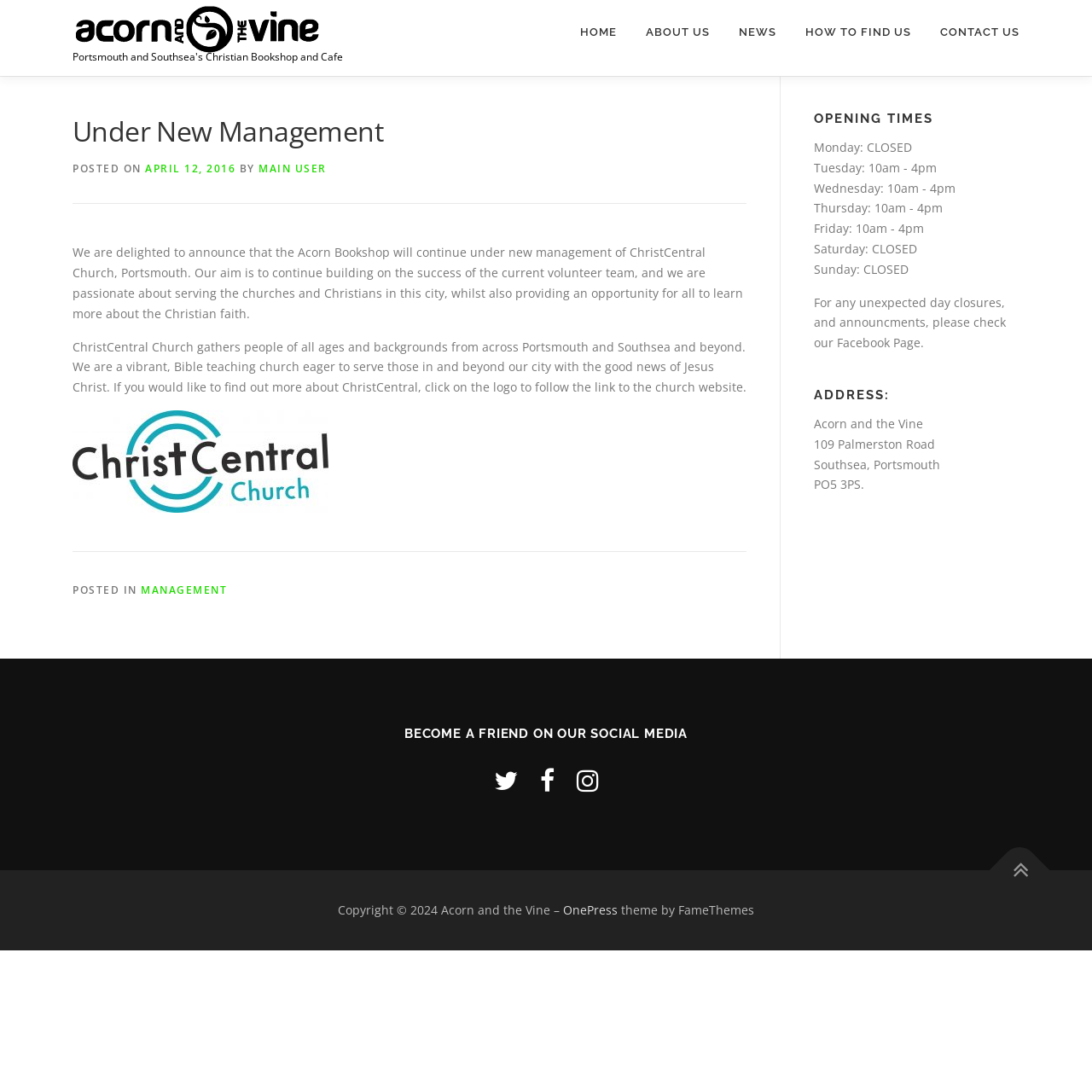Please identify the bounding box coordinates of the area I need to click to accomplish the following instruction: "Visit the ChristCentral Church website".

[0.066, 0.414, 0.301, 0.429]